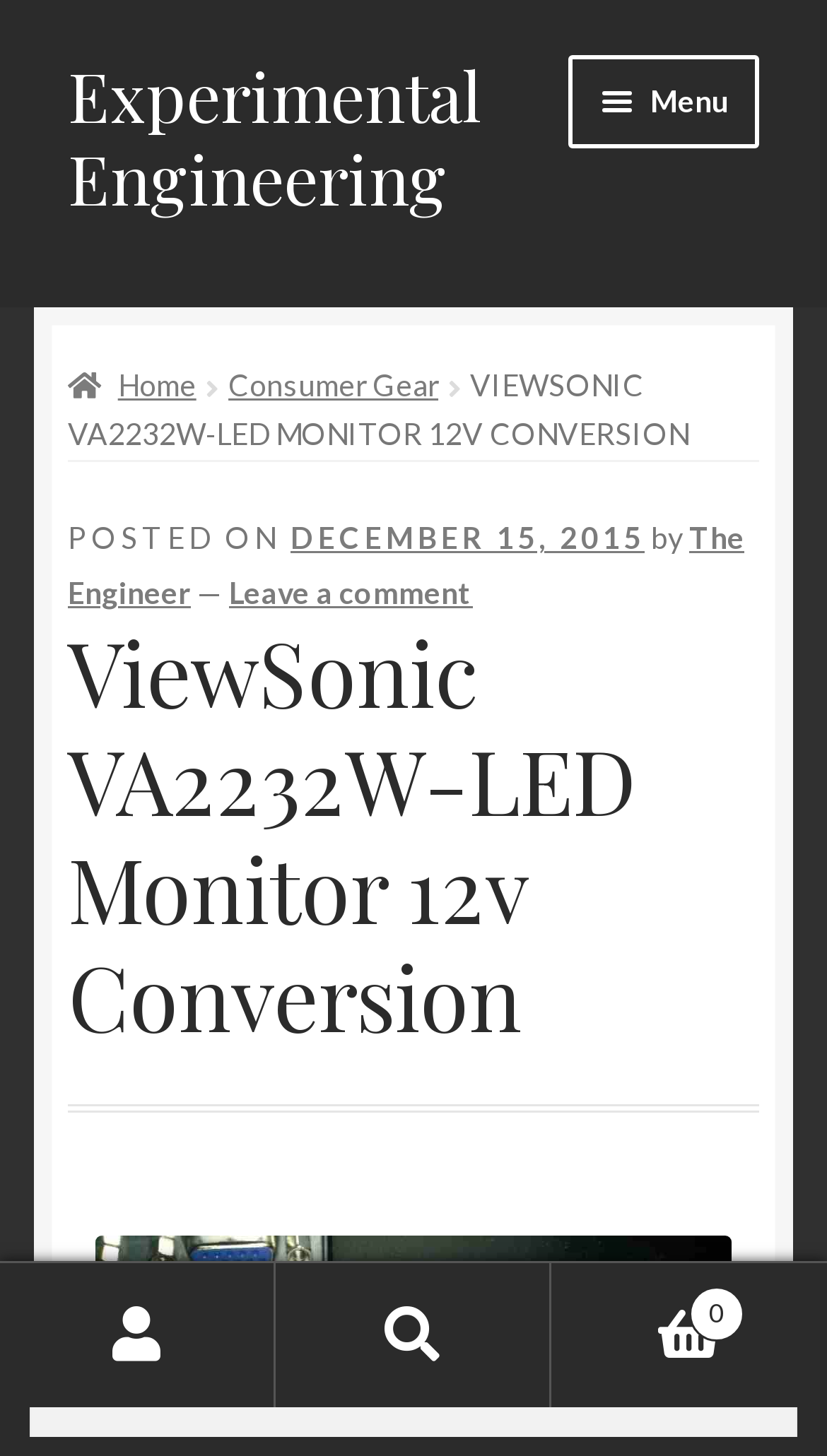Answer this question in one word or a short phrase: How many items are in the basket?

0